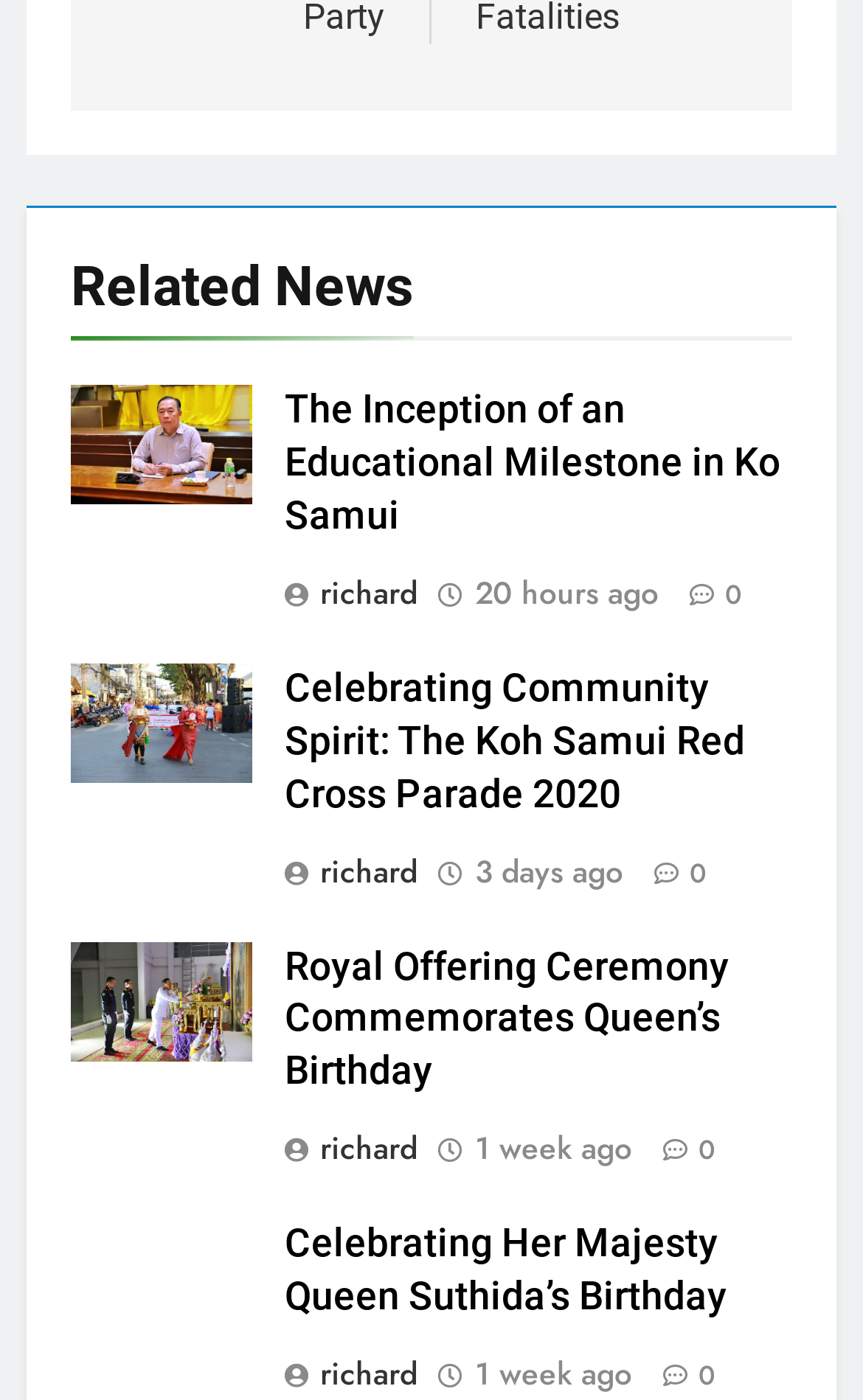Based on the element description 0, identify the bounding box coordinates for the UI element. The coordinates should be in the format (top-left x, top-left y, bottom-right x, bottom-right y) and within the 0 to 1 range.

[0.773, 0.407, 0.86, 0.437]